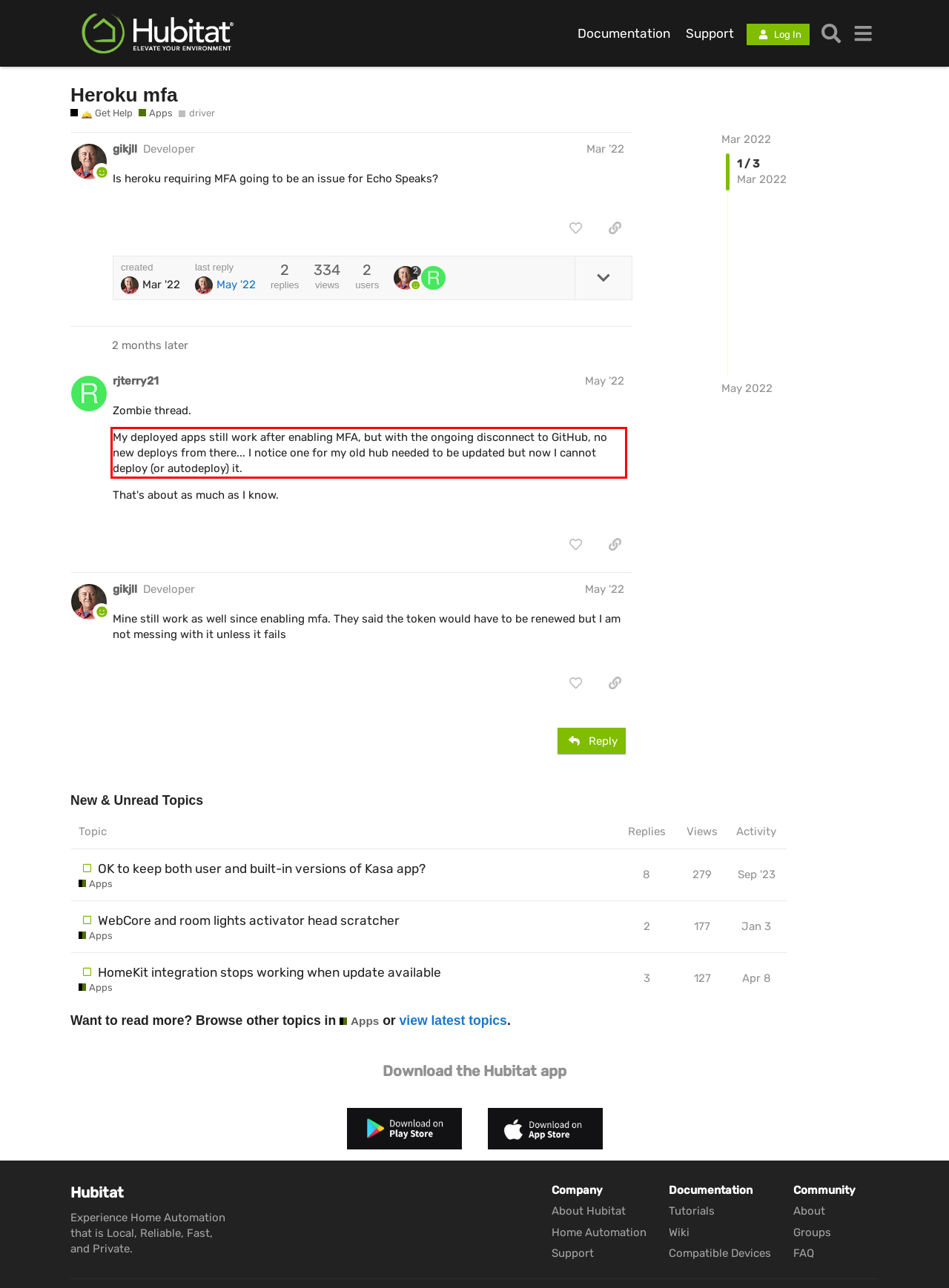Identify the text inside the red bounding box in the provided webpage screenshot and transcribe it.

My deployed apps still work after enabling MFA, but with the ongoing disconnect to GitHub, no new deploys from there... I notice one for my old hub needed to be updated but now I cannot deploy (or autodeploy) it.